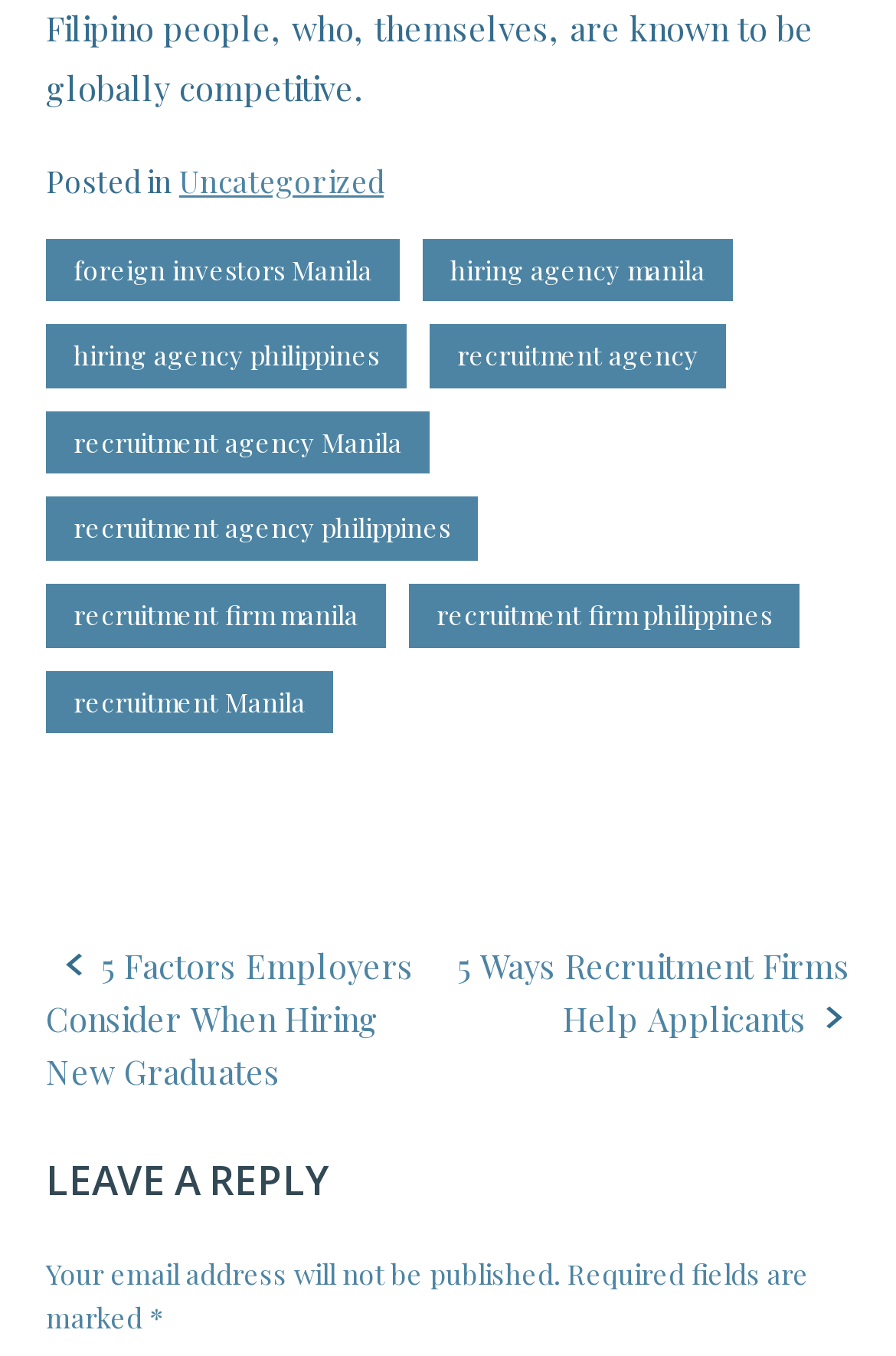Using the provided element description: "recruitment firm philippines", determine the bounding box coordinates of the corresponding UI element in the screenshot.

[0.456, 0.431, 0.892, 0.477]